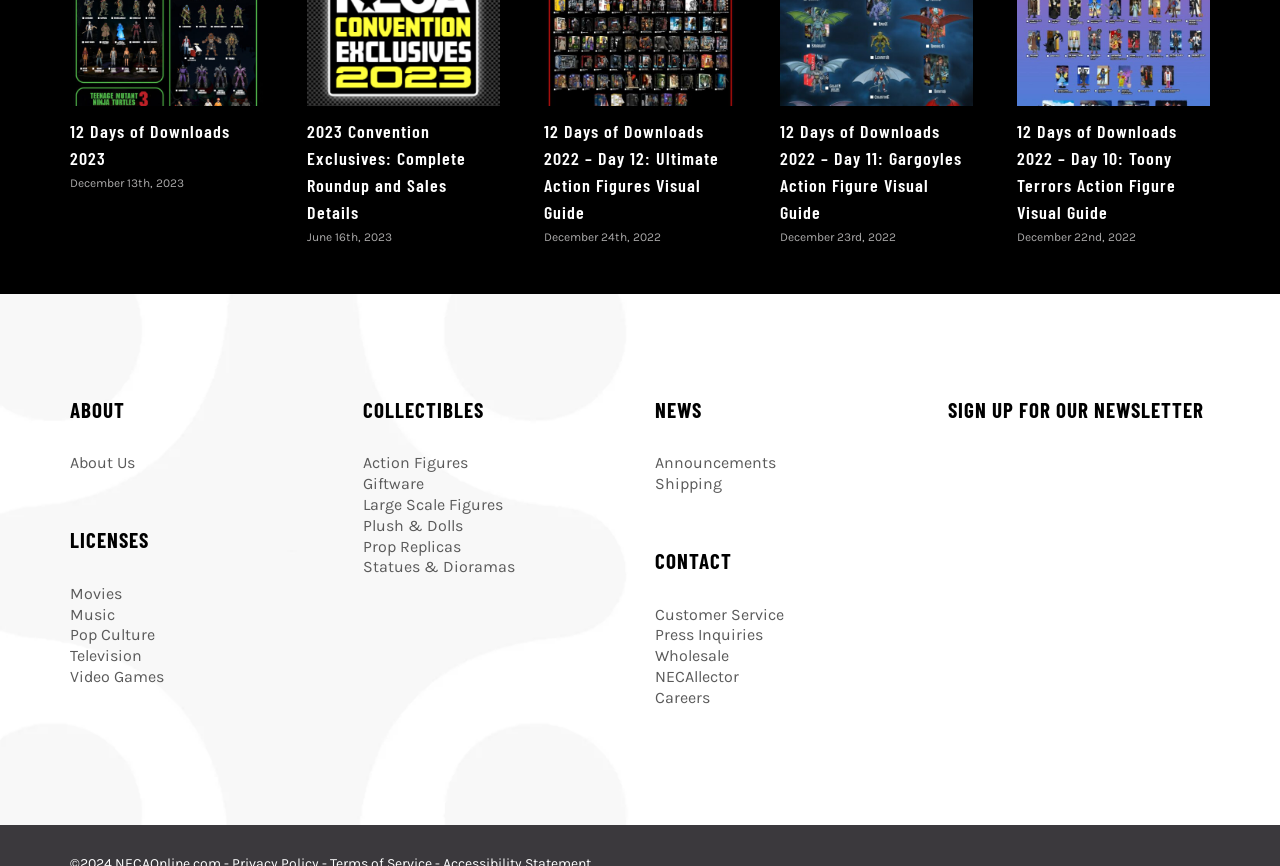Find the bounding box coordinates for the element that must be clicked to complete the instruction: "Click on 12 Days of Downloads 2023". The coordinates should be four float numbers between 0 and 1, indicated as [left, top, right, bottom].

[0.055, 0.138, 0.18, 0.195]